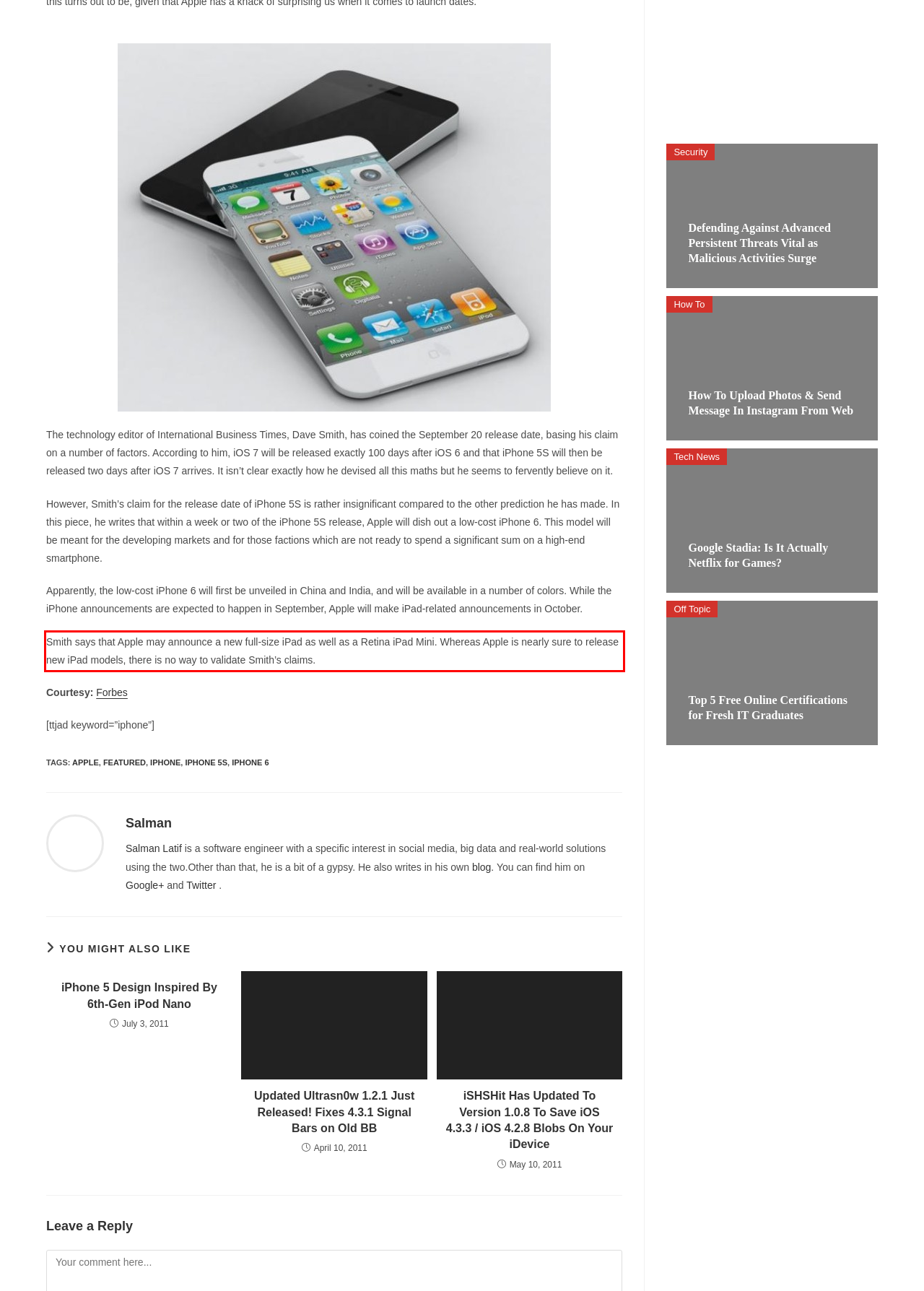You are looking at a screenshot of a webpage with a red rectangle bounding box. Use OCR to identify and extract the text content found inside this red bounding box.

Smith says that Apple may announce a new full-size iPad as well as a Retina iPad Mini. Whereas Apple is nearly sure to release new iPad models, there is no way to validate Smith’s claims.